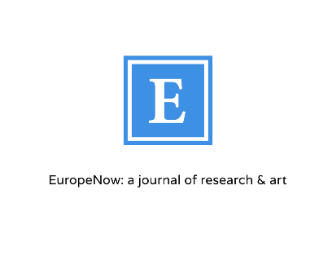What is the focus of the journal 'EuropeNow'?
Using the screenshot, give a one-word or short phrase answer.

Contemporary issues, scholarly discourse, and artistic endeavors